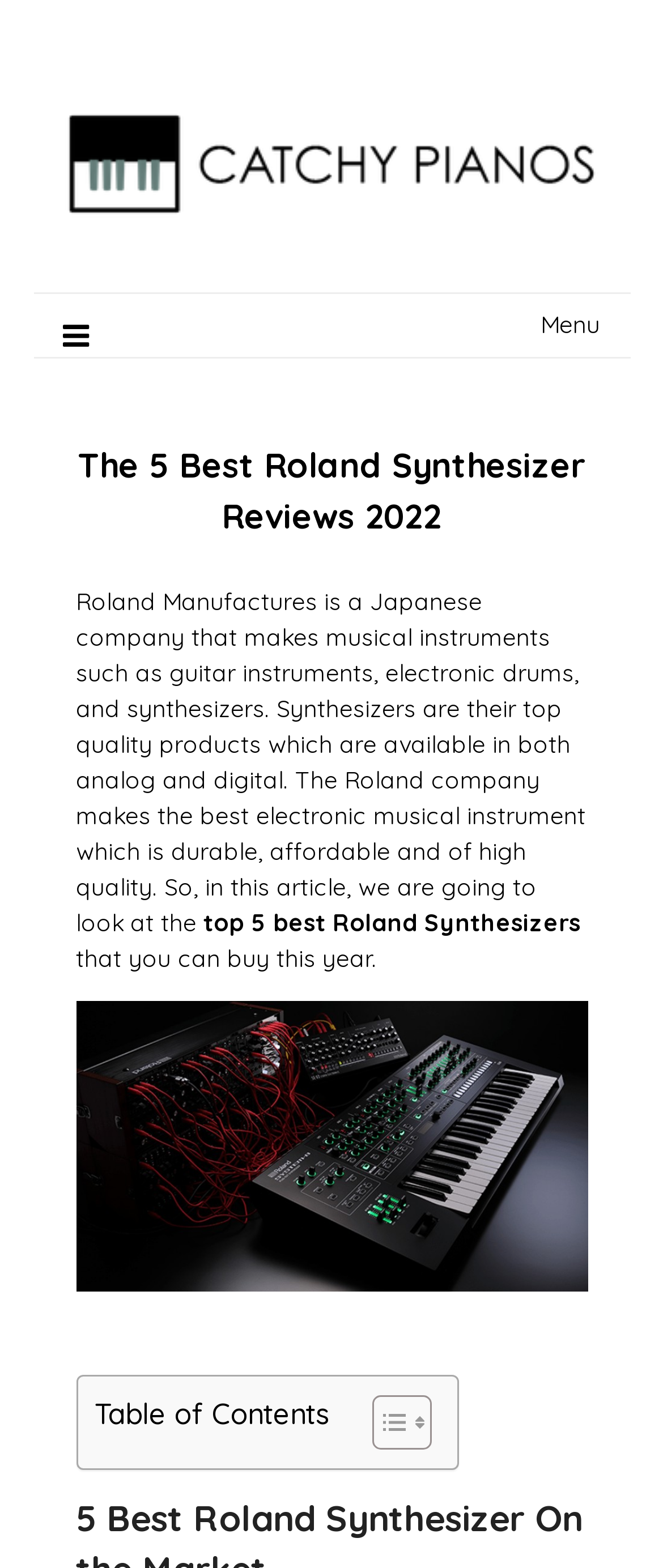Determine the main heading text of the webpage.

The 5 Best Roland Synthesizer Reviews 2022